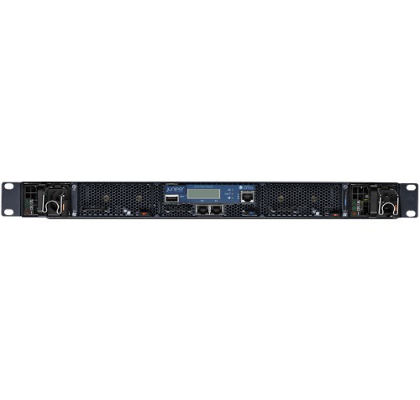What is the benefit of the LCD display?
Utilize the information in the image to give a detailed answer to the question.

The inclusion of an LCD display on the Juniper QFX3500-MB provides real-time monitoring capabilities, enhancing the usability of the network switch management module and allowing network administrators to quickly and easily monitor the status of their network.